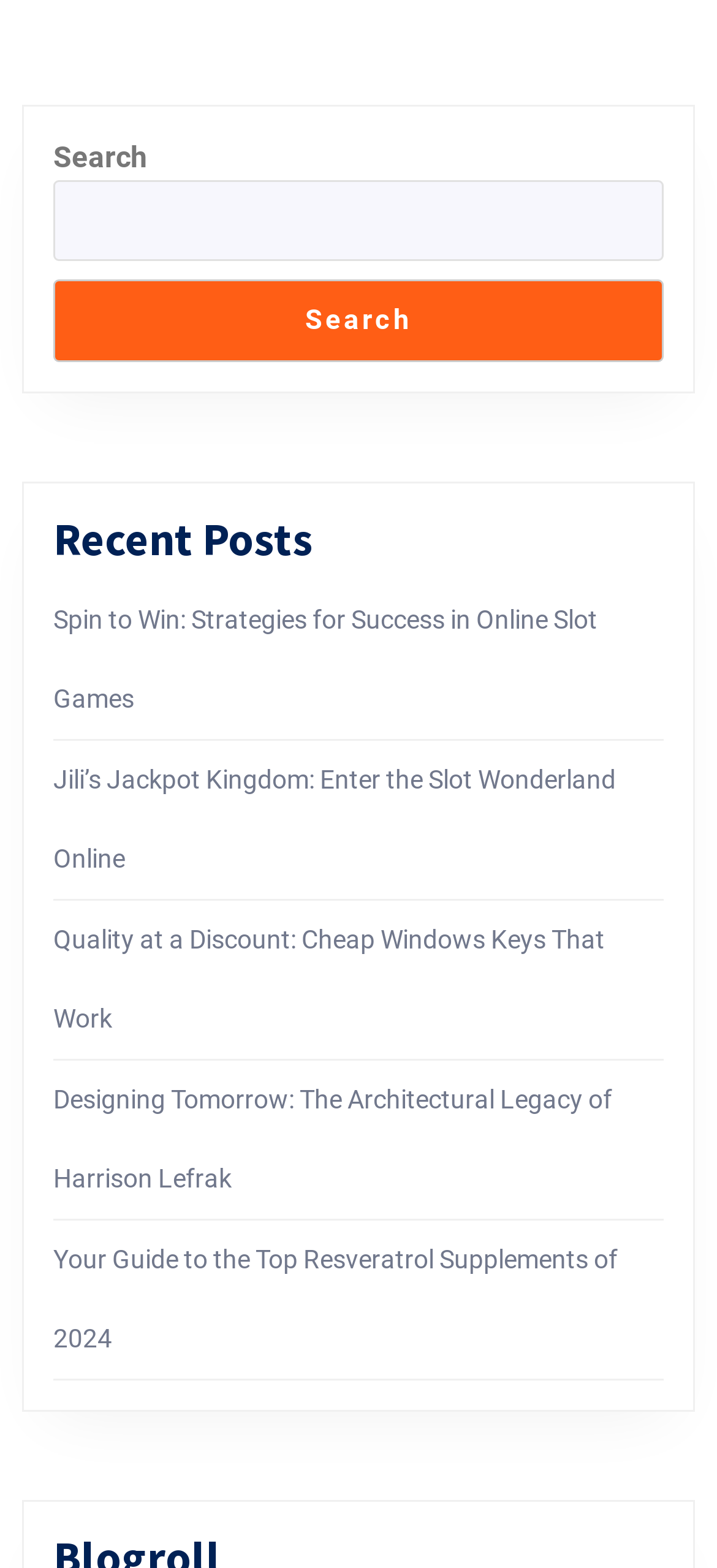Identify the bounding box coordinates for the UI element described as follows: "Search". Ensure the coordinates are four float numbers between 0 and 1, formatted as [left, top, right, bottom].

[0.074, 0.178, 0.926, 0.231]